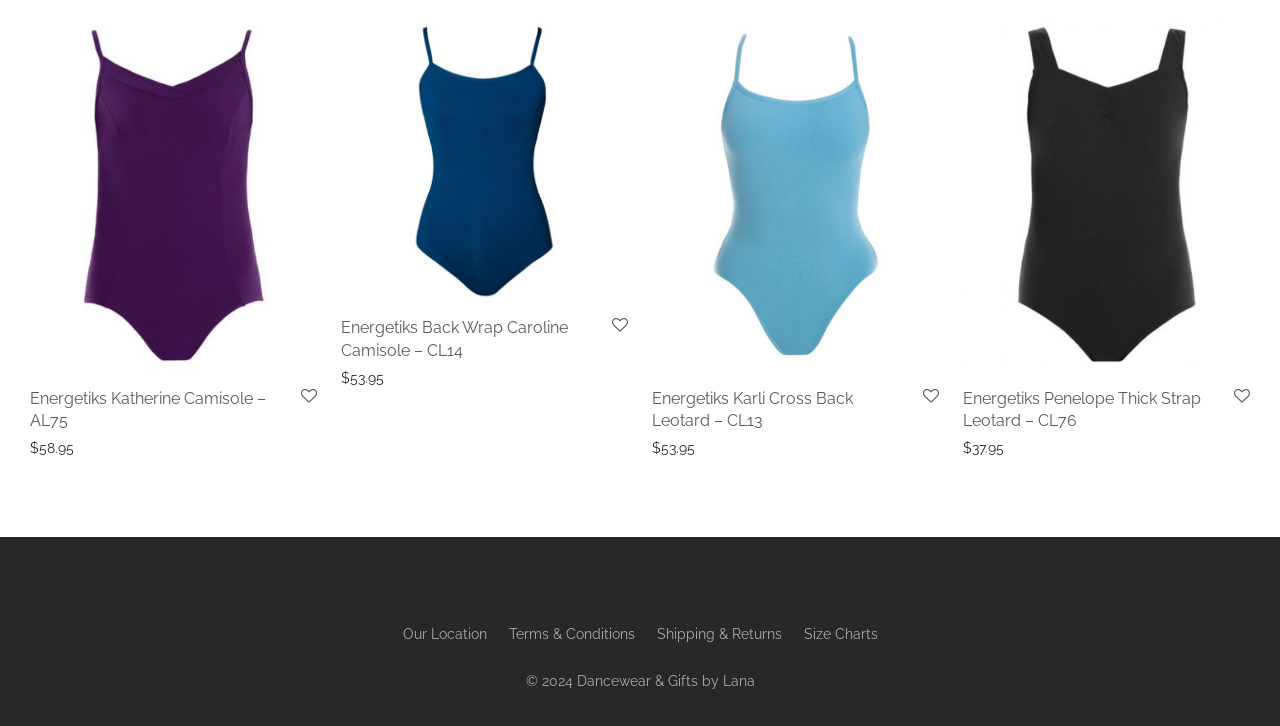What is the copyright year of the website?
Answer the question based on the image using a single word or a brief phrase.

2024